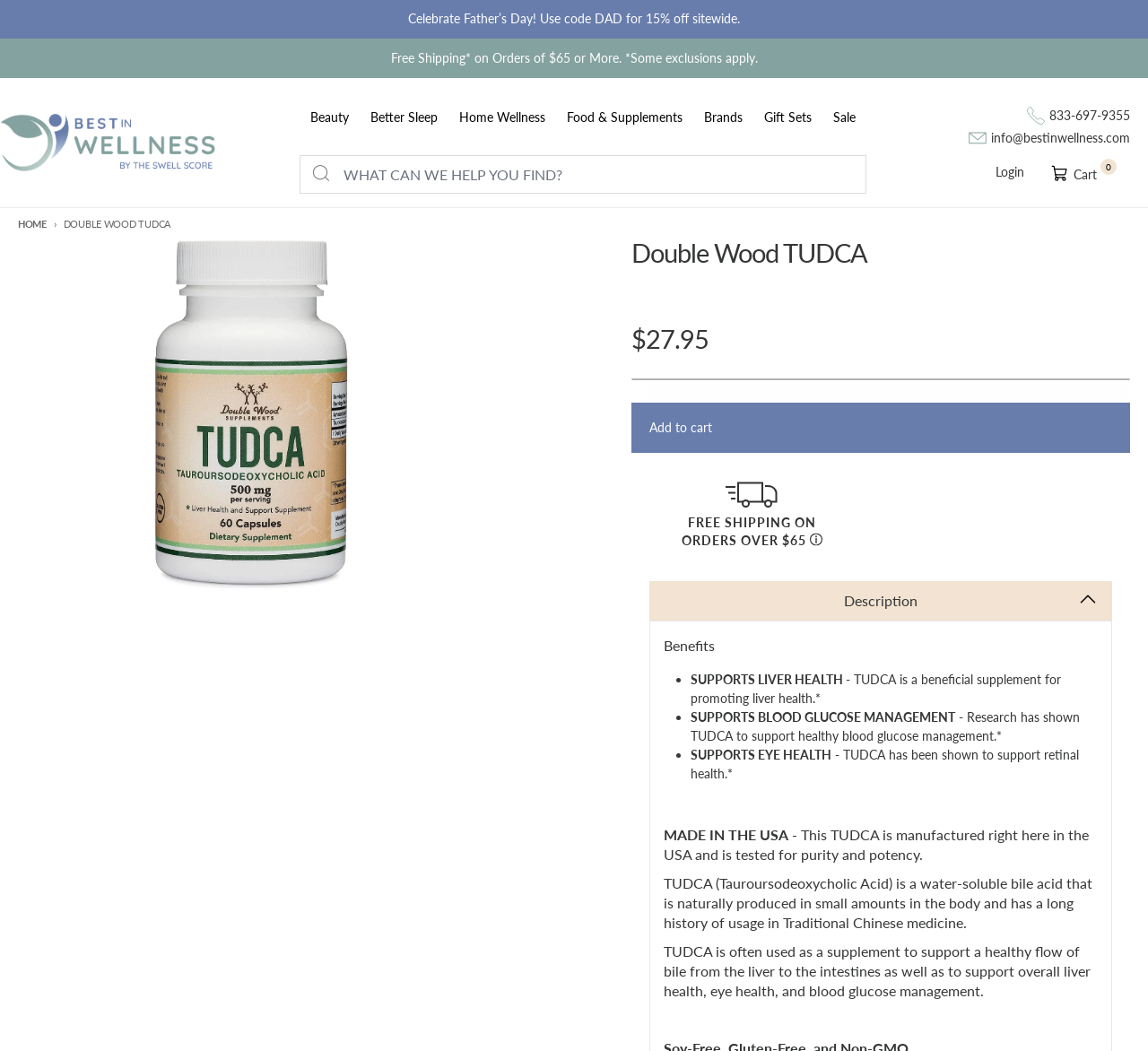Identify the bounding box coordinates of the HTML element based on this description: "Sale".

[0.716, 0.074, 0.755, 0.148]